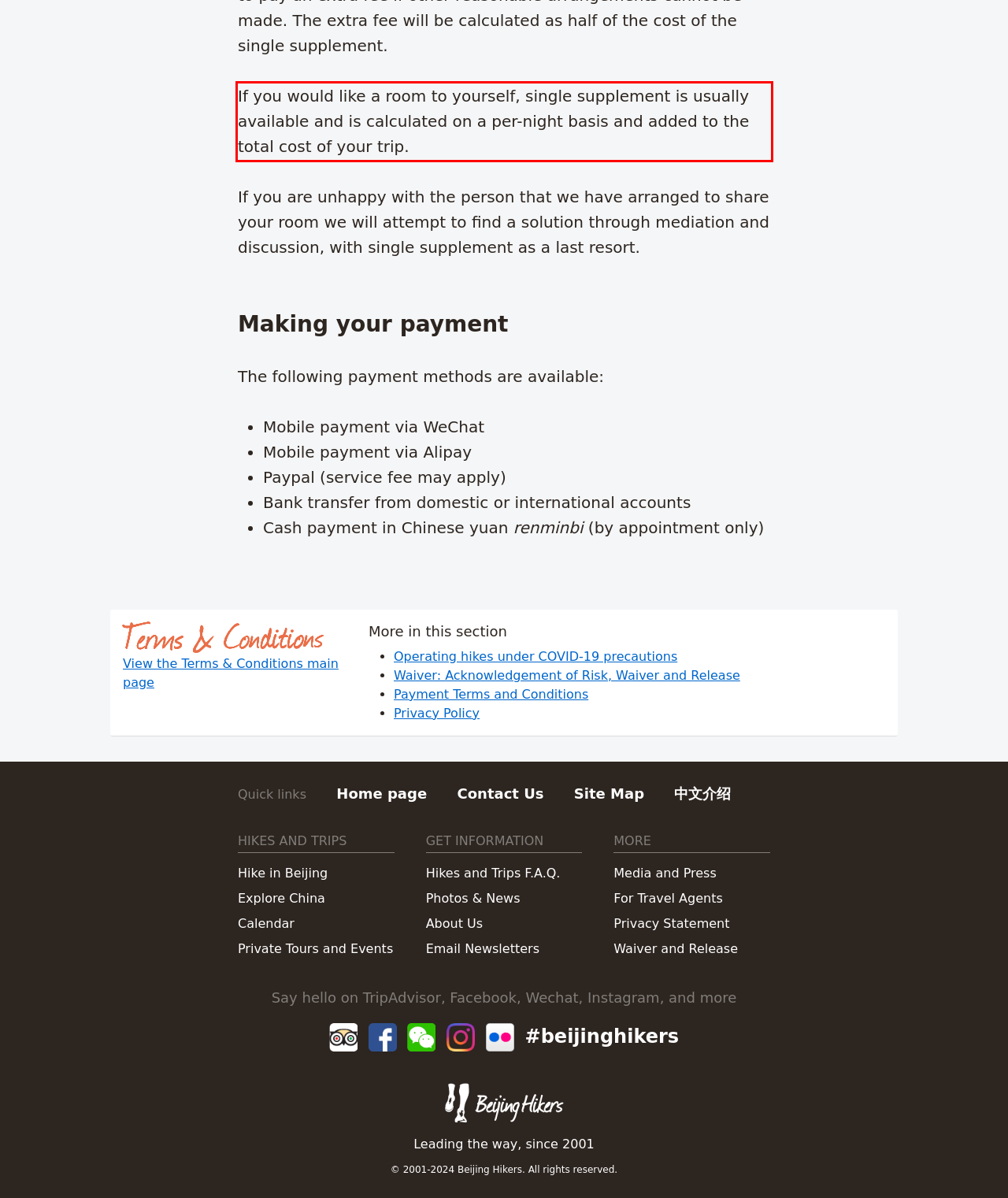You are given a screenshot showing a webpage with a red bounding box. Perform OCR to capture the text within the red bounding box.

If you would like a room to yourself, single supplement is usually available and is calculated on a per-night basis and added to the total cost of your trip.